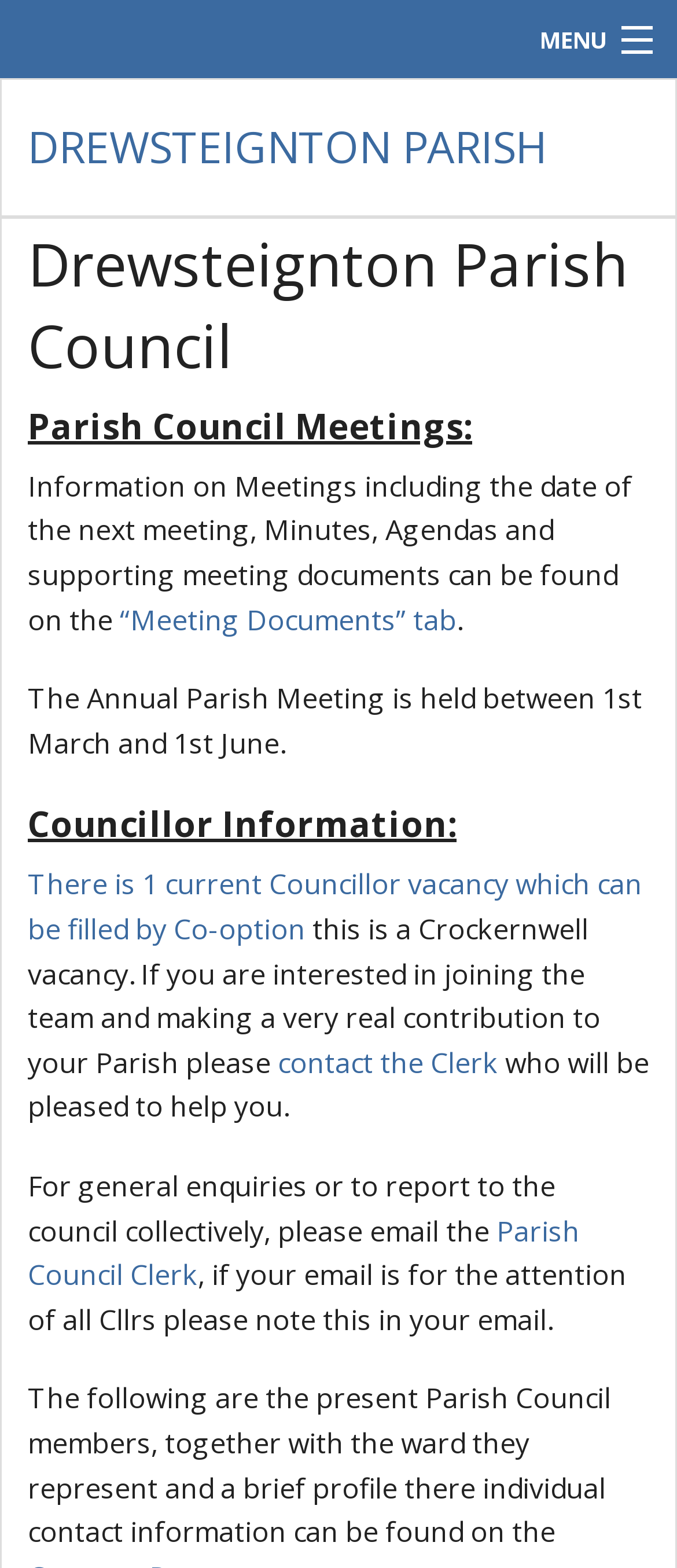Find the bounding box coordinates of the clickable area required to complete the following action: "Go to the Home page".

[0.0, 0.05, 0.349, 0.099]